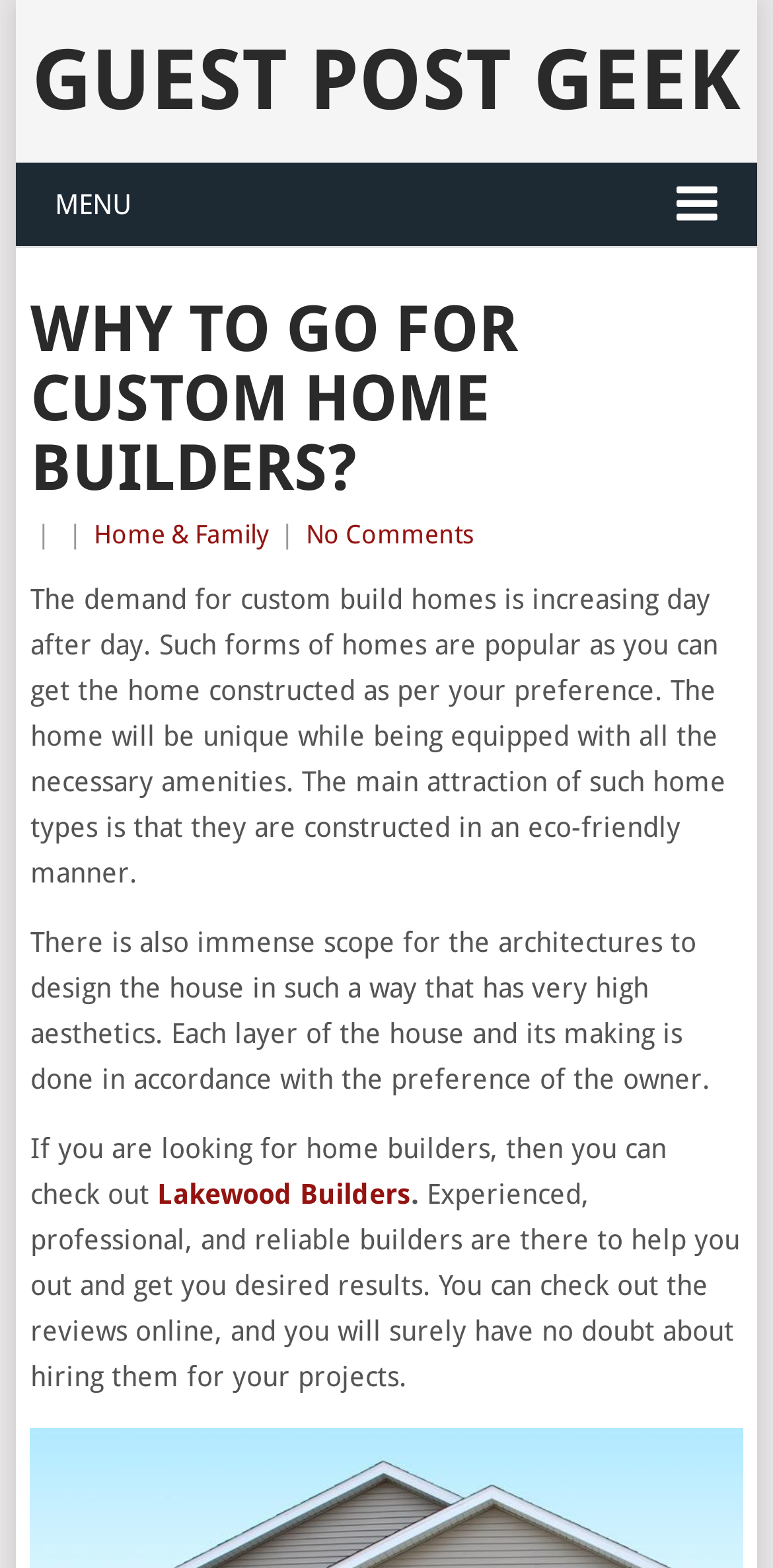What is the benefit of custom build homes?
Please give a detailed and thorough answer to the question, covering all relevant points.

According to the article, one of the benefits of custom build homes is that they are constructed in an eco-friendly manner, which is mentioned in the first paragraph of the article.